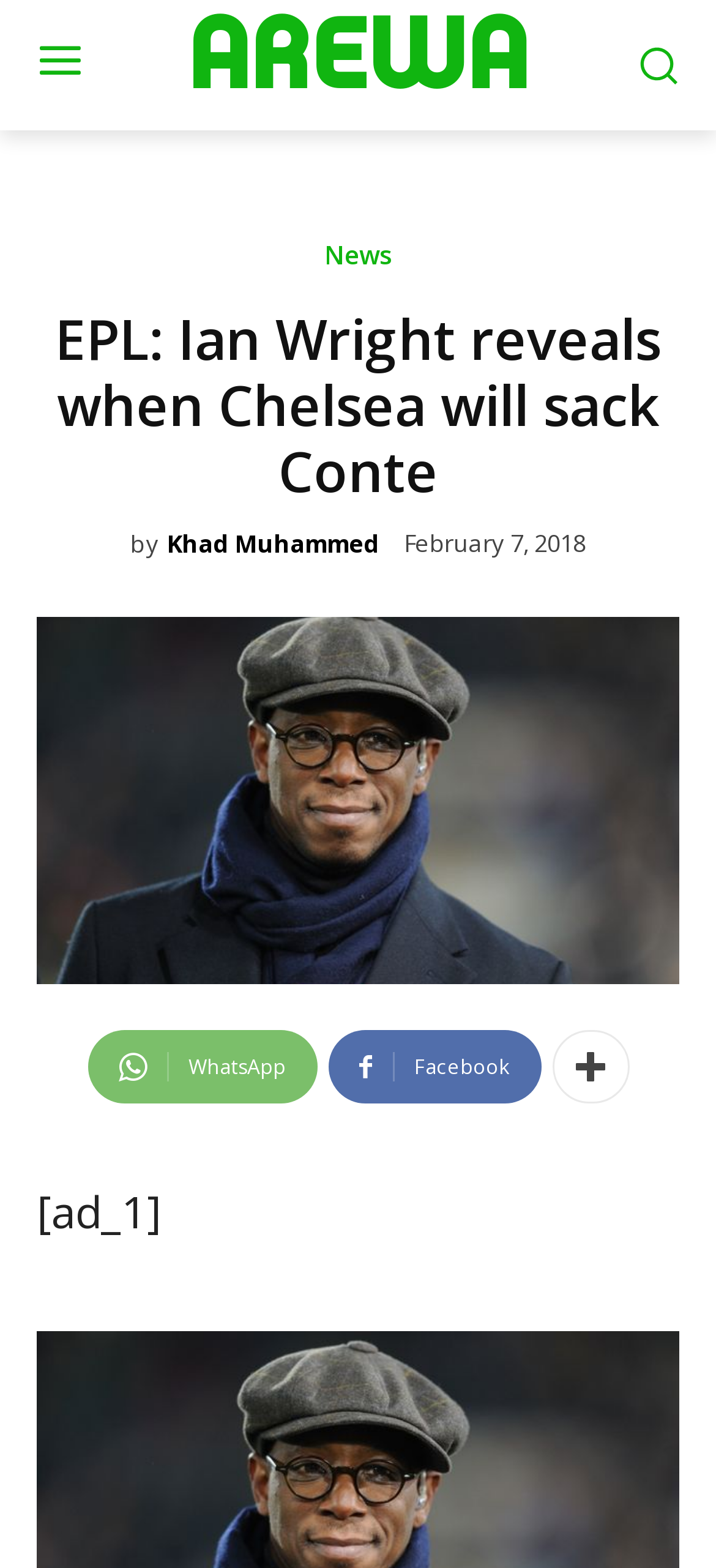Give the bounding box coordinates for this UI element: "Khad Muhammed". The coordinates should be four float numbers between 0 and 1, arranged as [left, top, right, bottom].

[0.233, 0.338, 0.531, 0.357]